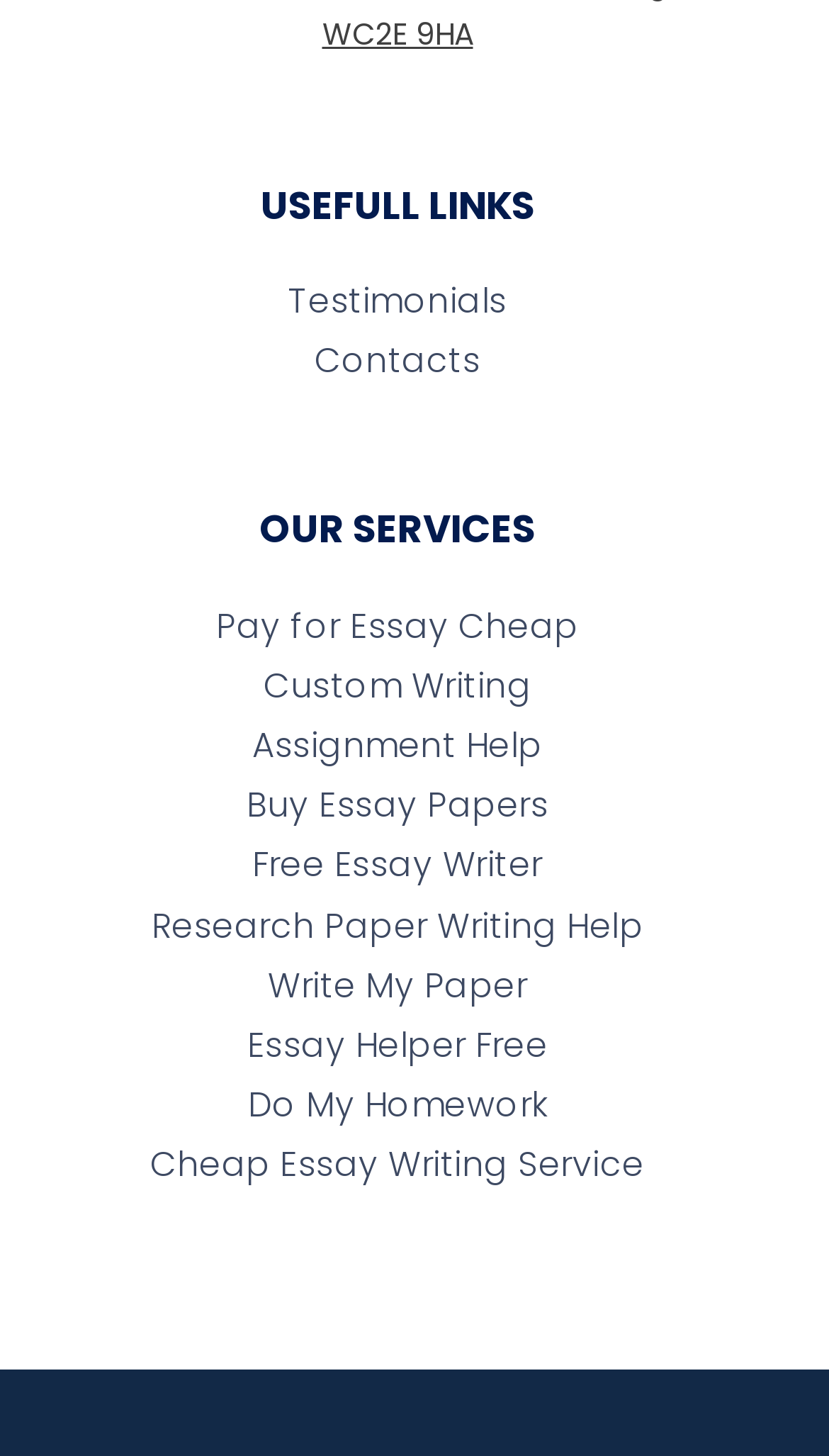Using the given description, provide the bounding box coordinates formatted as (top-left x, top-left y, bottom-right x, bottom-right y), with all values being floating point numbers between 0 and 1. Description: Free Essay Writer

[0.304, 0.577, 0.654, 0.611]